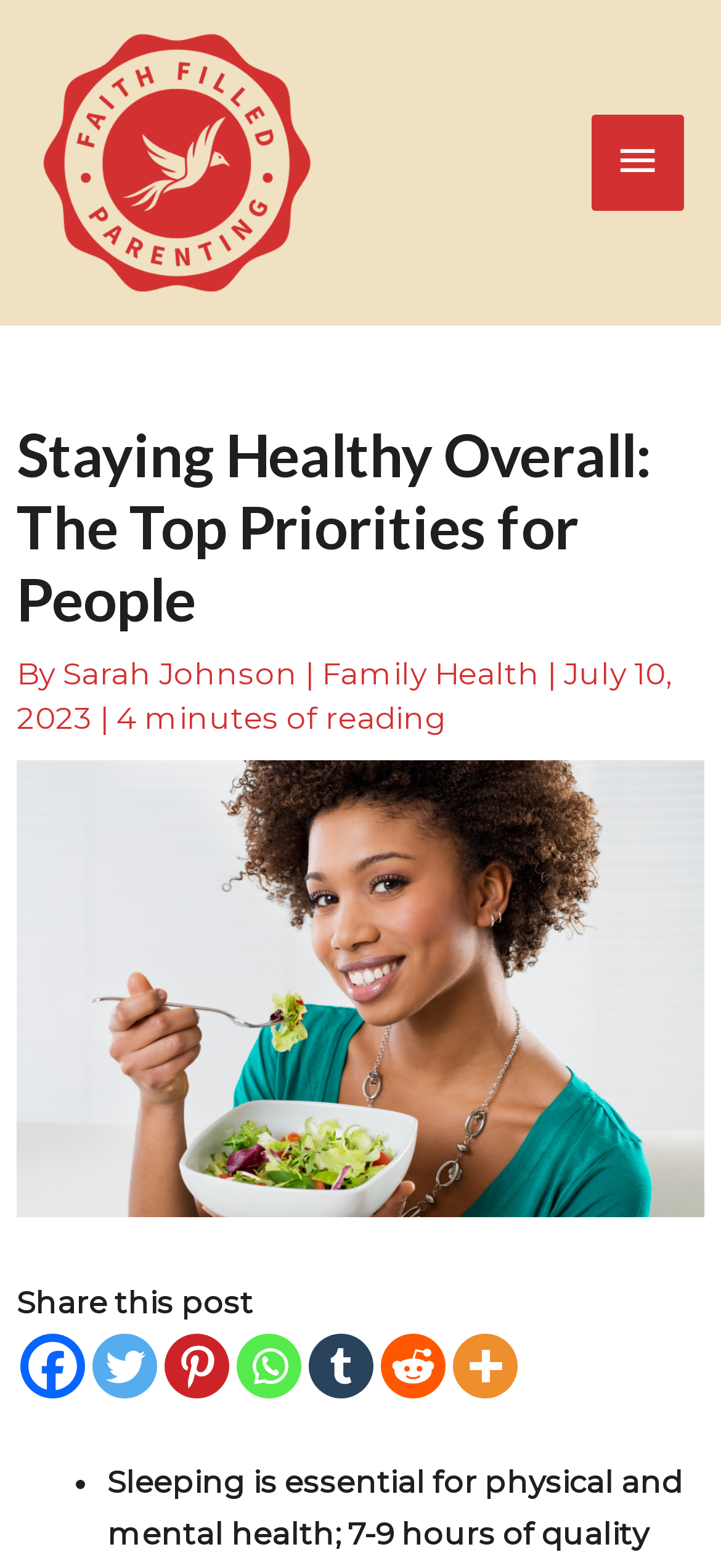What is the topic of the article?
Please provide a single word or phrase answer based on the image.

Staying Healthy Overall